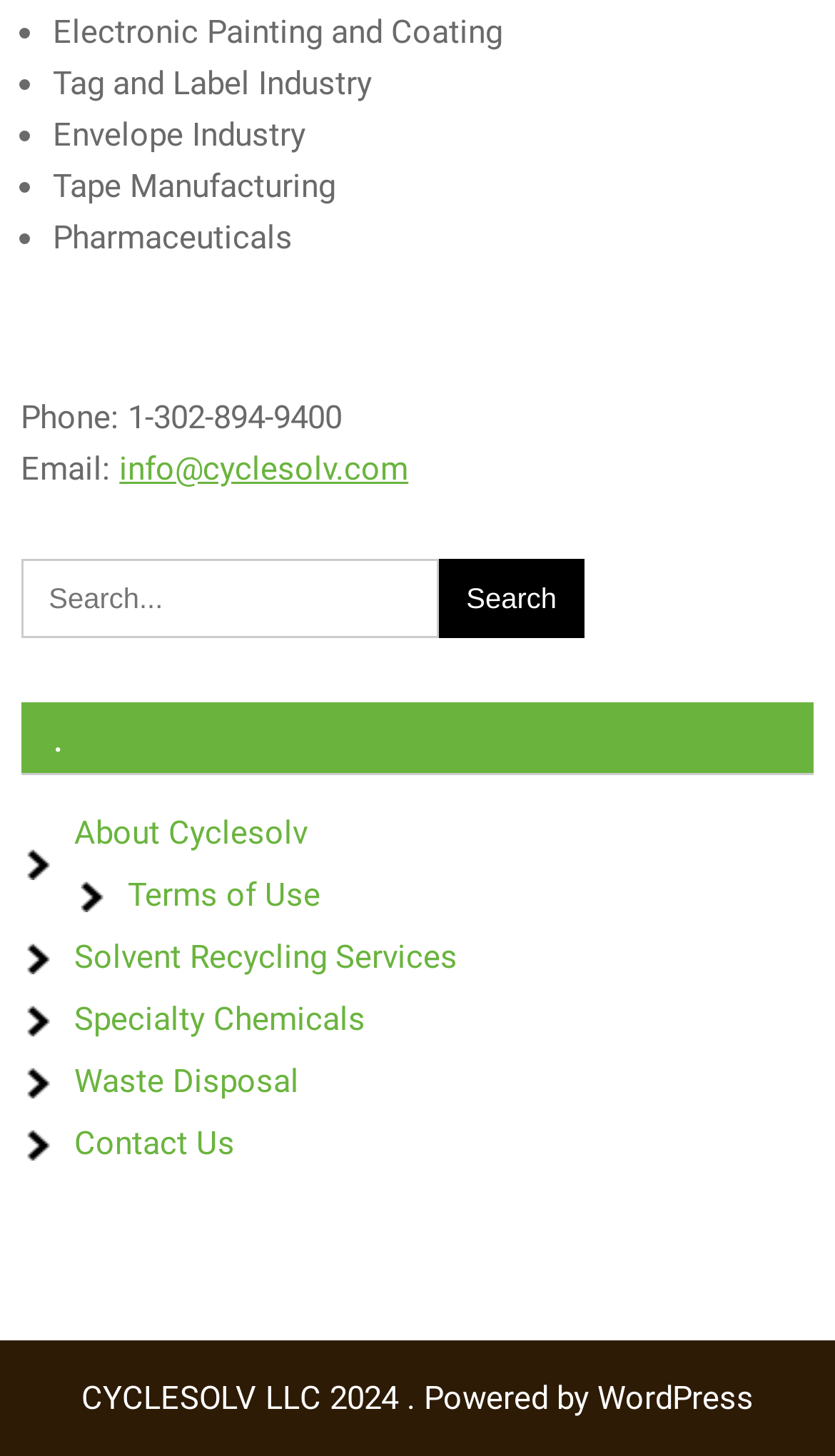Determine the bounding box coordinates of the region I should click to achieve the following instruction: "Contact us". Ensure the bounding box coordinates are four float numbers between 0 and 1, i.e., [left, top, right, bottom].

[0.089, 0.772, 0.281, 0.799]